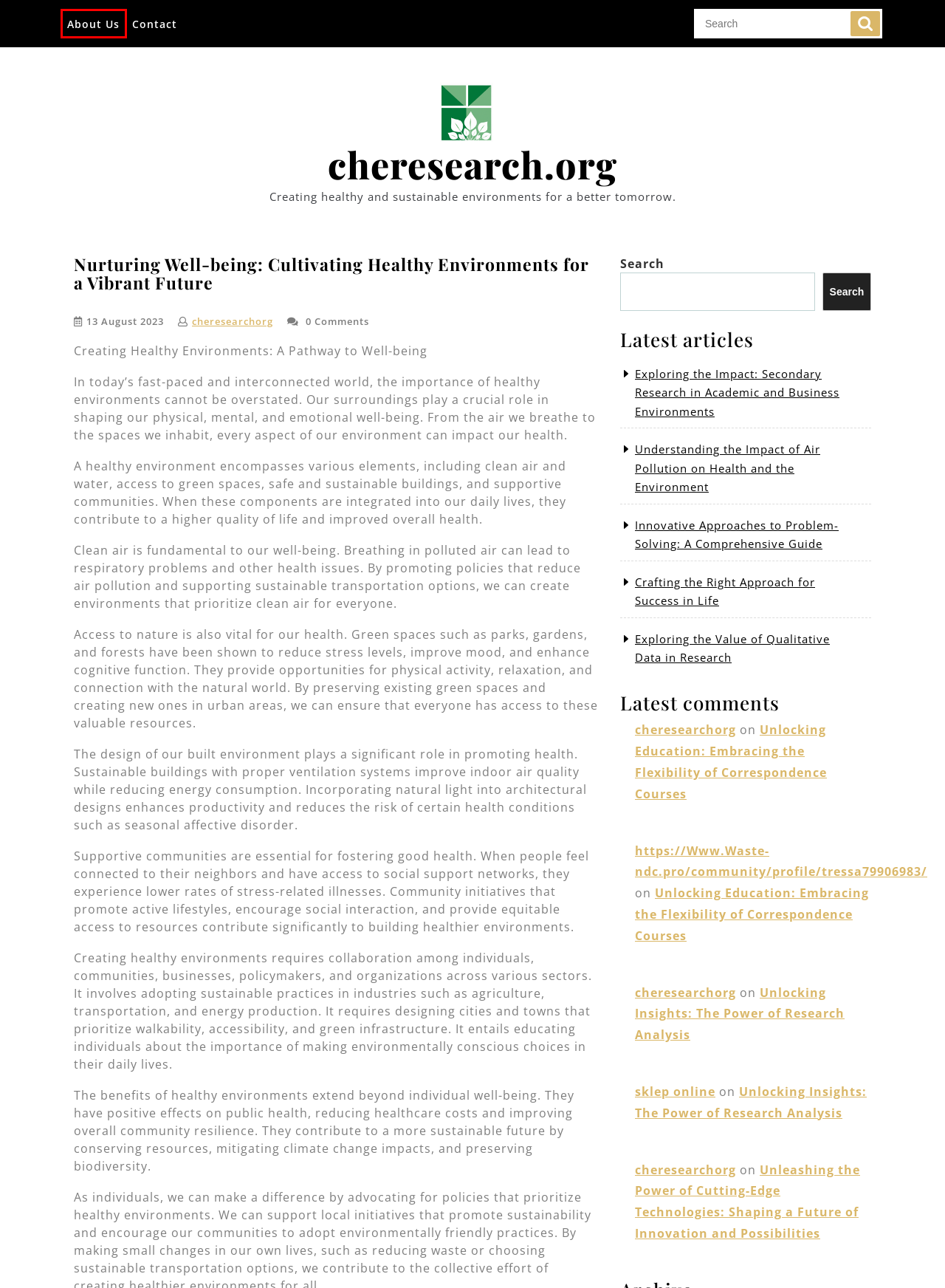A screenshot of a webpage is provided, featuring a red bounding box around a specific UI element. Identify the webpage description that most accurately reflects the new webpage after interacting with the selected element. Here are the candidates:
A. Unlocking Insights: The Power of Research Analysis - cheresearch.org
B. cheresearchorg, Author at cheresearch.org
C. Unlocking Education: Embracing the Flexibility of Correspondence Courses - cheresearch.org
D. Contact - cheresearch.org
E. Exploring the Impact: Secondary Research in Academic and Business Environments - cheresearch.org
F. About us - cheresearch.org
G. Crafting the Right Approach for Success in Life - cheresearch.org
H. Exploring the Value of Qualitative Data in Research - cheresearch.org

F